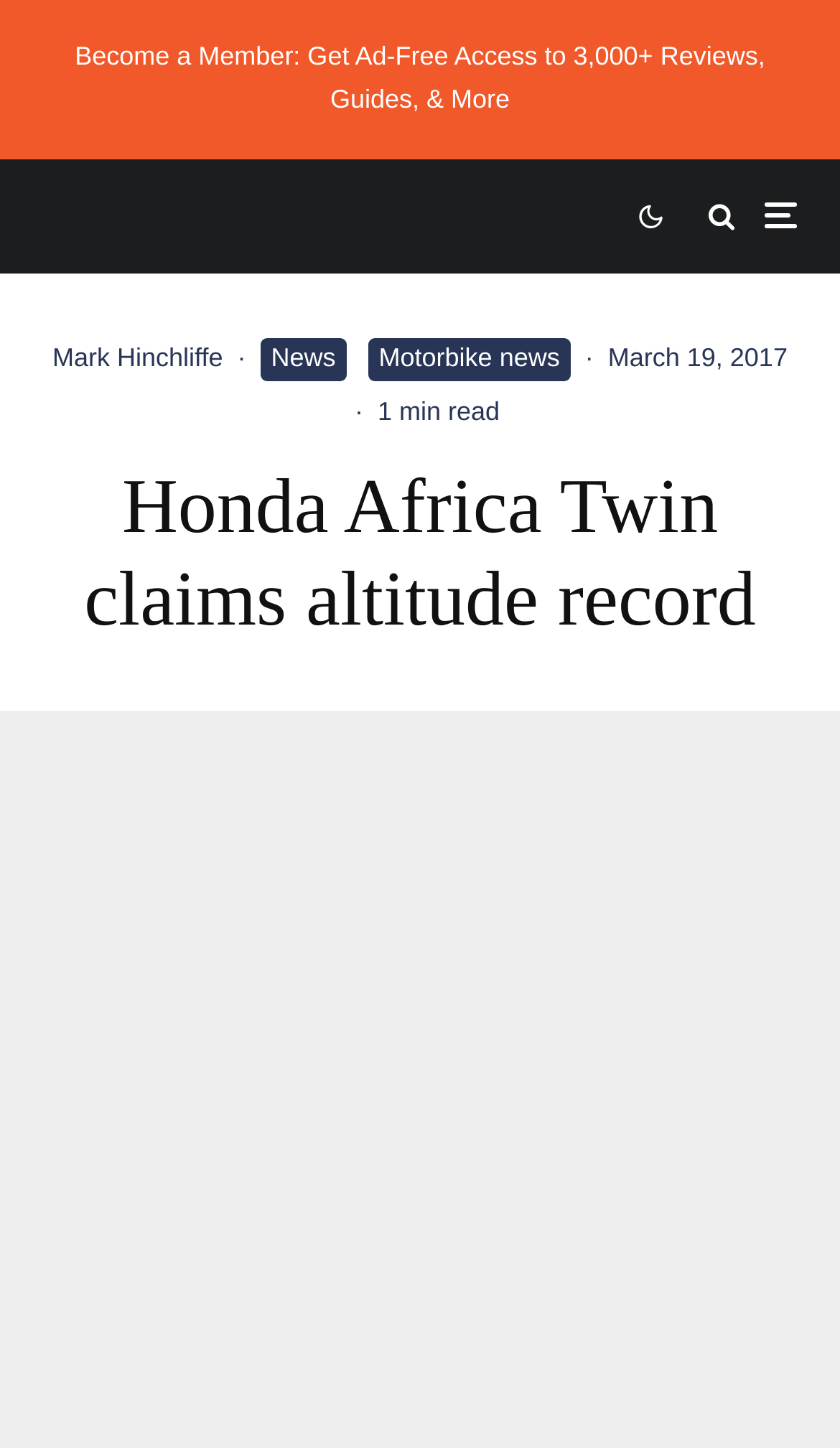Determine and generate the text content of the webpage's headline.

Honda Africa Twin claims altitude record